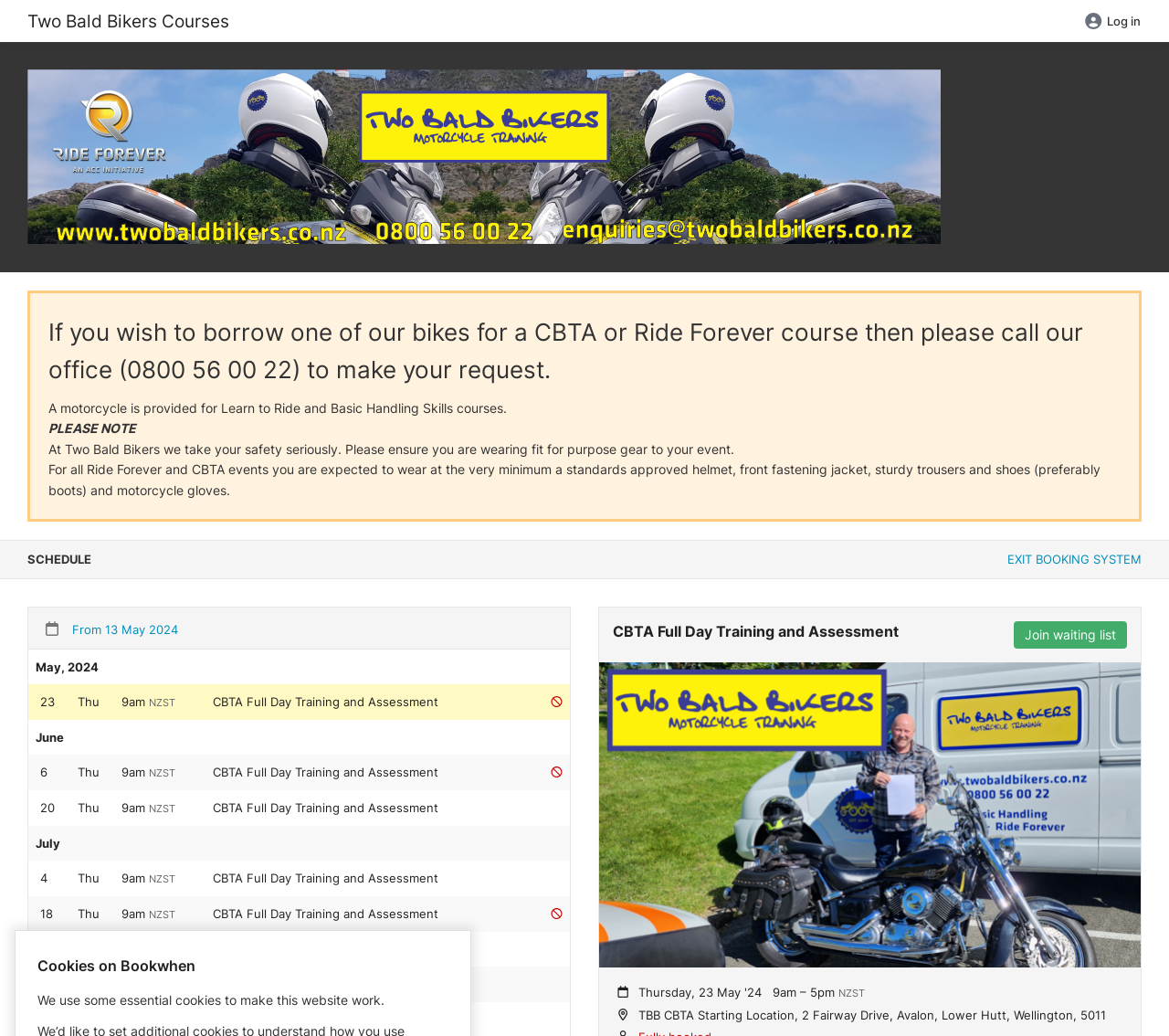Please find the bounding box coordinates of the element that you should click to achieve the following instruction: "Click the 'EXIT BOOKING SYSTEM' link". The coordinates should be presented as four float numbers between 0 and 1: [left, top, right, bottom].

[0.862, 0.533, 0.977, 0.547]